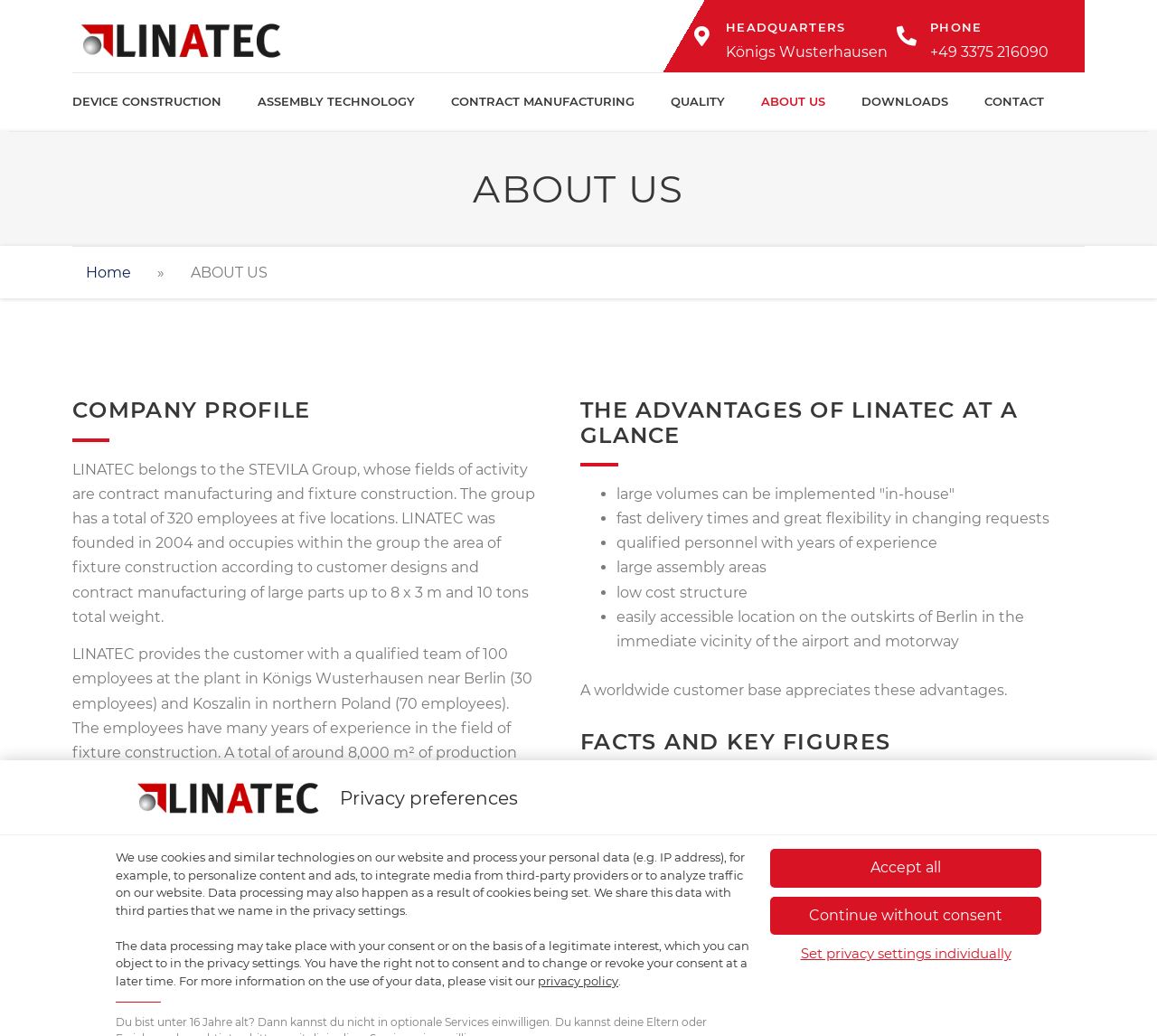Provide an in-depth description of the elements and layout of the webpage.

This webpage is about Linatec GmbH, a company that belongs to the Stevila Group, which specializes in contract manufacturing and fixture construction. 

At the top of the page, there is a section about privacy preferences, where users can choose to accept all cookies, continue without consent, or set privacy settings individually. 

Below this section, there is a header with the company's name, "Über uns - Linatec GmbH", which translates to "About us - Linatec GmbH". 

On the left side of the page, there is a navigation menu with links to different sections, including "Device Construction", "Assembly Technology", "Contract Manufacturing", "Quality", "About Us", "Downloads", and "Contact". 

To the right of the navigation menu, there is a section with the company's headquarters information, including the address, phone number, and a link to set privacy settings individually. 

Further down the page, there is a section about the company profile, which describes Linatec's fields of activity, employee count, and production capacity. 

Below this section, there is a list of services offered by the company, including welding fixture production, mechanical production, and assembly and repair work. 

Next, there is a section highlighting the advantages of working with Linatec, such as large volumes, fast delivery times, qualified personnel, and low cost structure. 

Finally, there is a section with facts and key figures about the company, including its founding year, area of activity, employee count, sales, production and assembly area, and number of CNC machines.